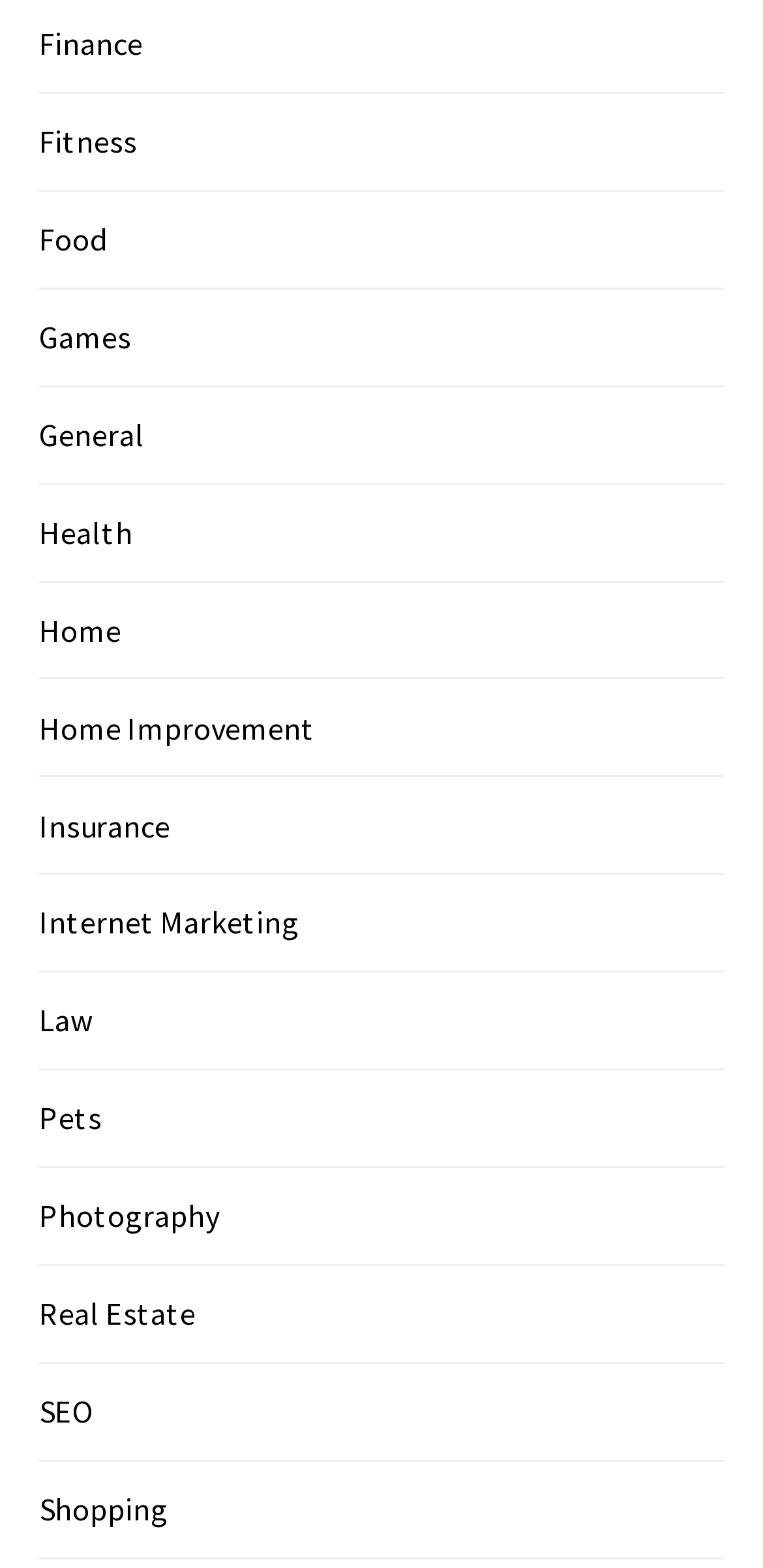Could you highlight the region that needs to be clicked to execute the instruction: "go to Games section"?

[0.051, 0.202, 0.172, 0.227]